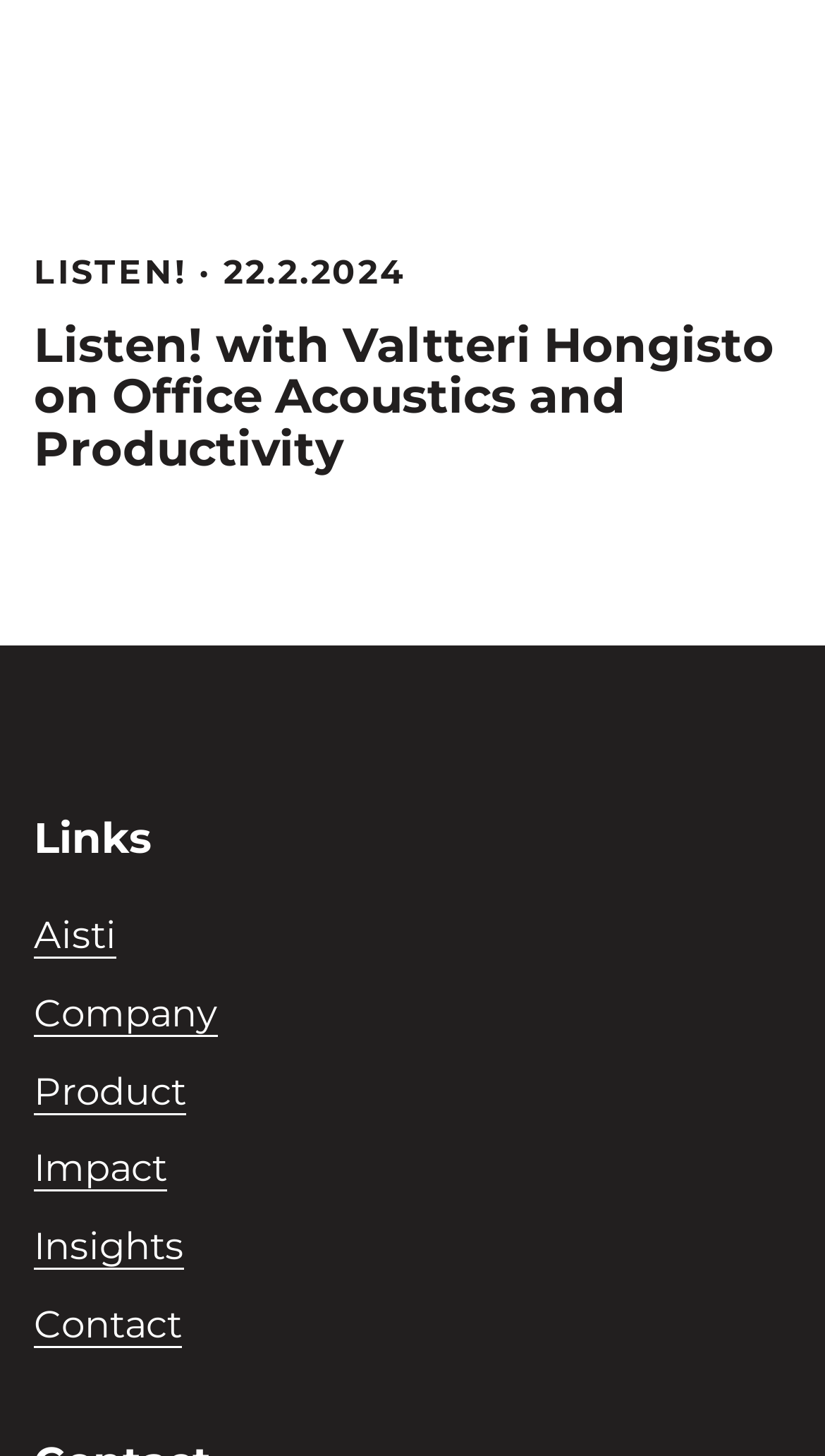What is the title of the Listen! podcast?
Using the image, answer in one word or phrase.

Listen! with Valtteri Hongisto on Office Acoustics and Productivity